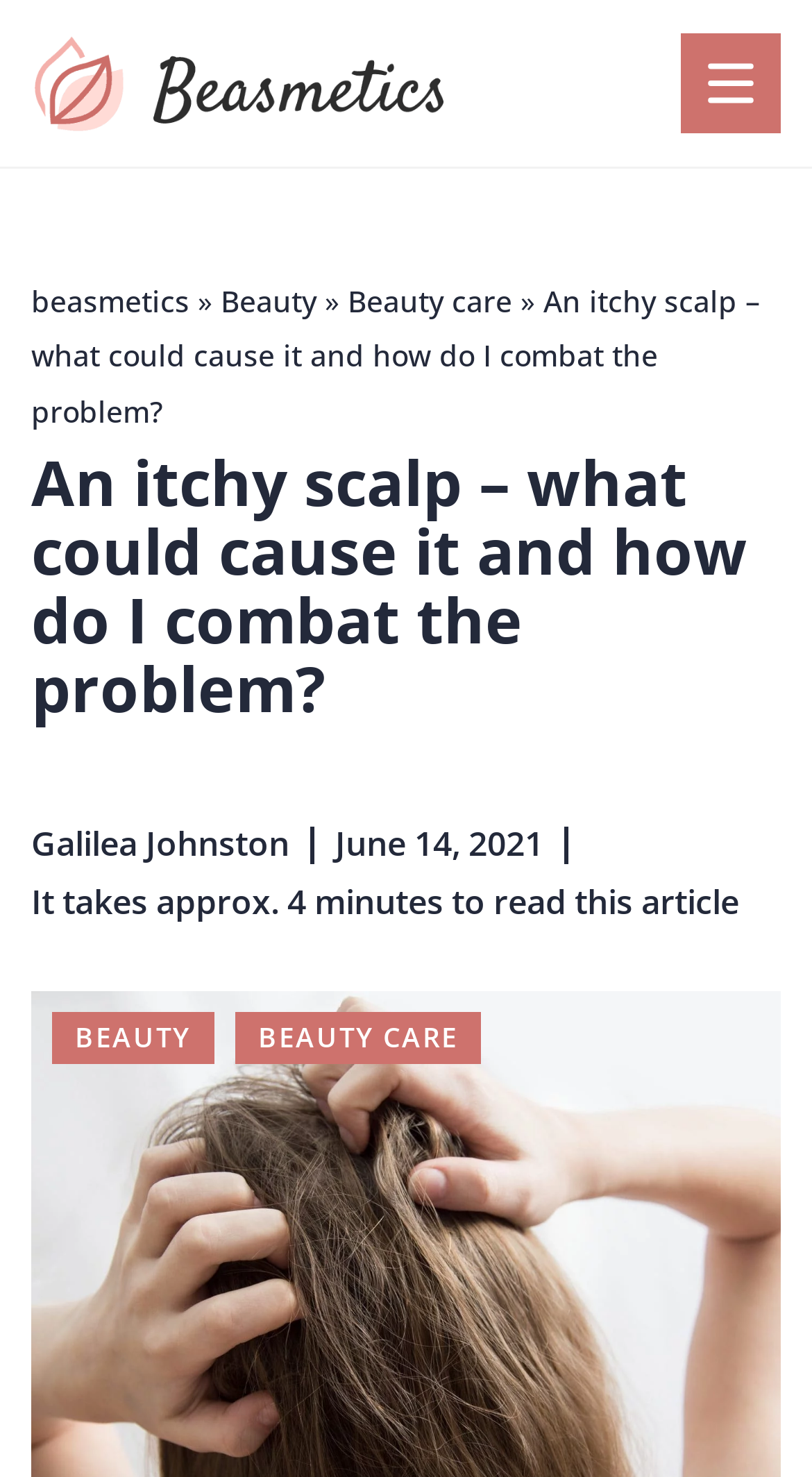Answer the question below with a single word or a brief phrase: 
What category does the article belong to?

BEAUTY CARE